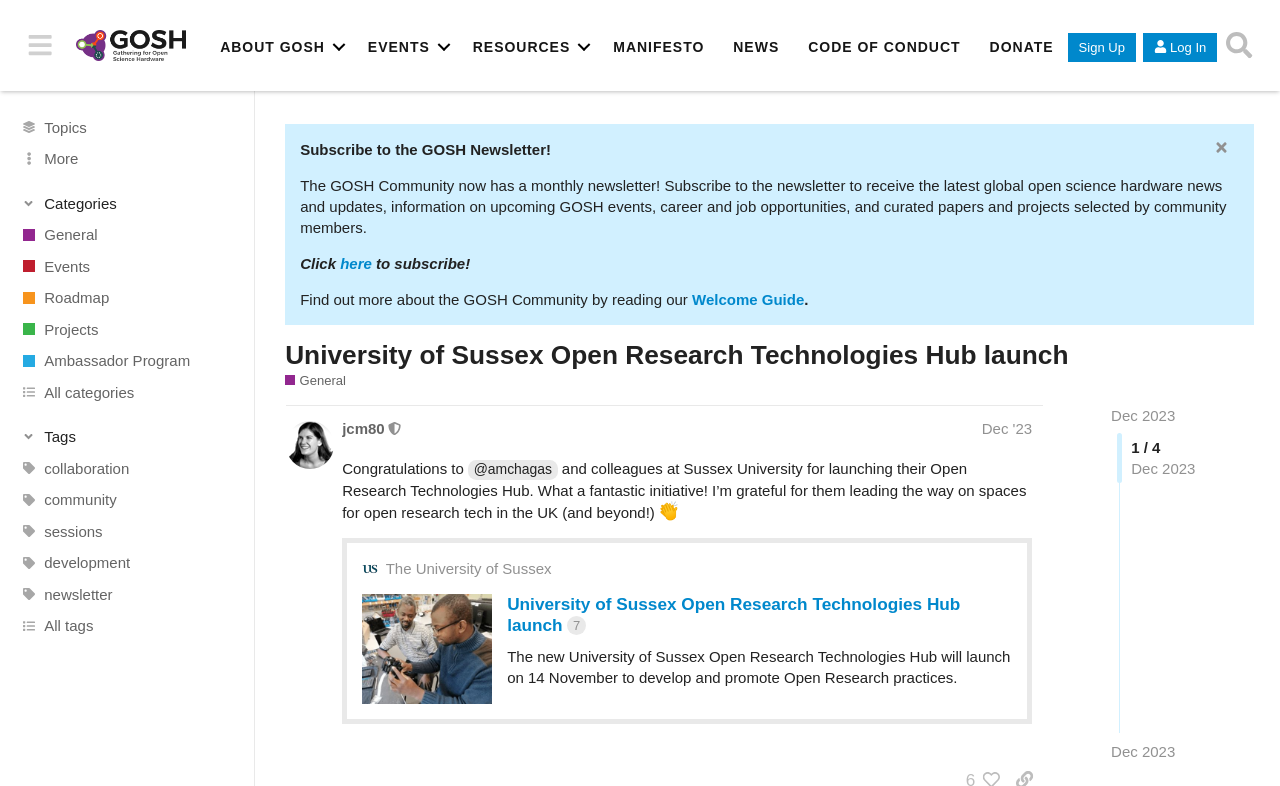Using the webpage screenshot, find the UI element described by The University of Sussex. Provide the bounding box coordinates in the format (top-left x, top-left y, bottom-right x, bottom-right y), ensuring all values are floating point numbers between 0 and 1.

[0.301, 0.71, 0.431, 0.737]